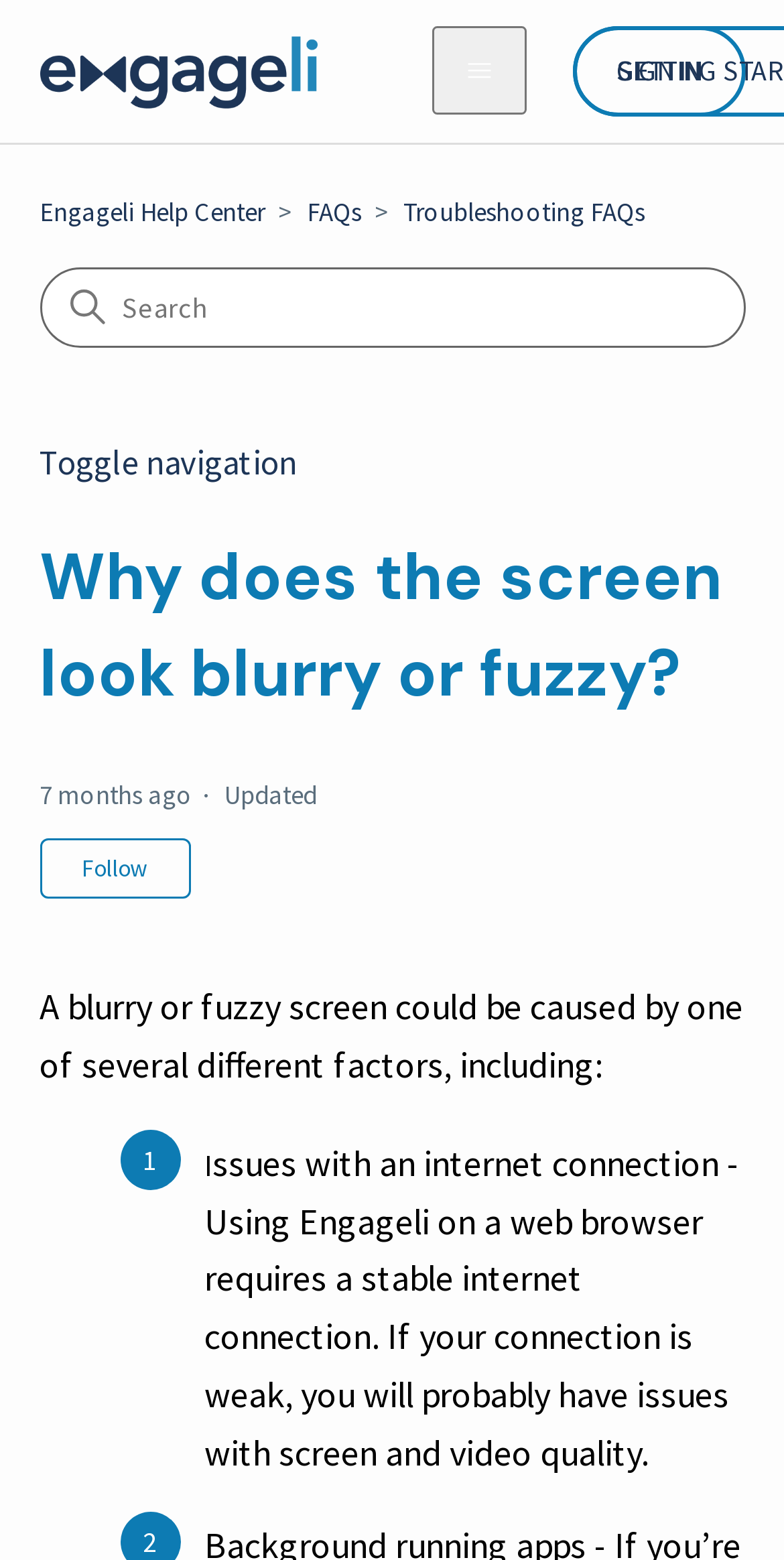For the element described, predict the bounding box coordinates as (top-left x, top-left y, bottom-right x, bottom-right y). All values should be between 0 and 1. Element description: Toggle navigation

[0.05, 0.282, 0.378, 0.31]